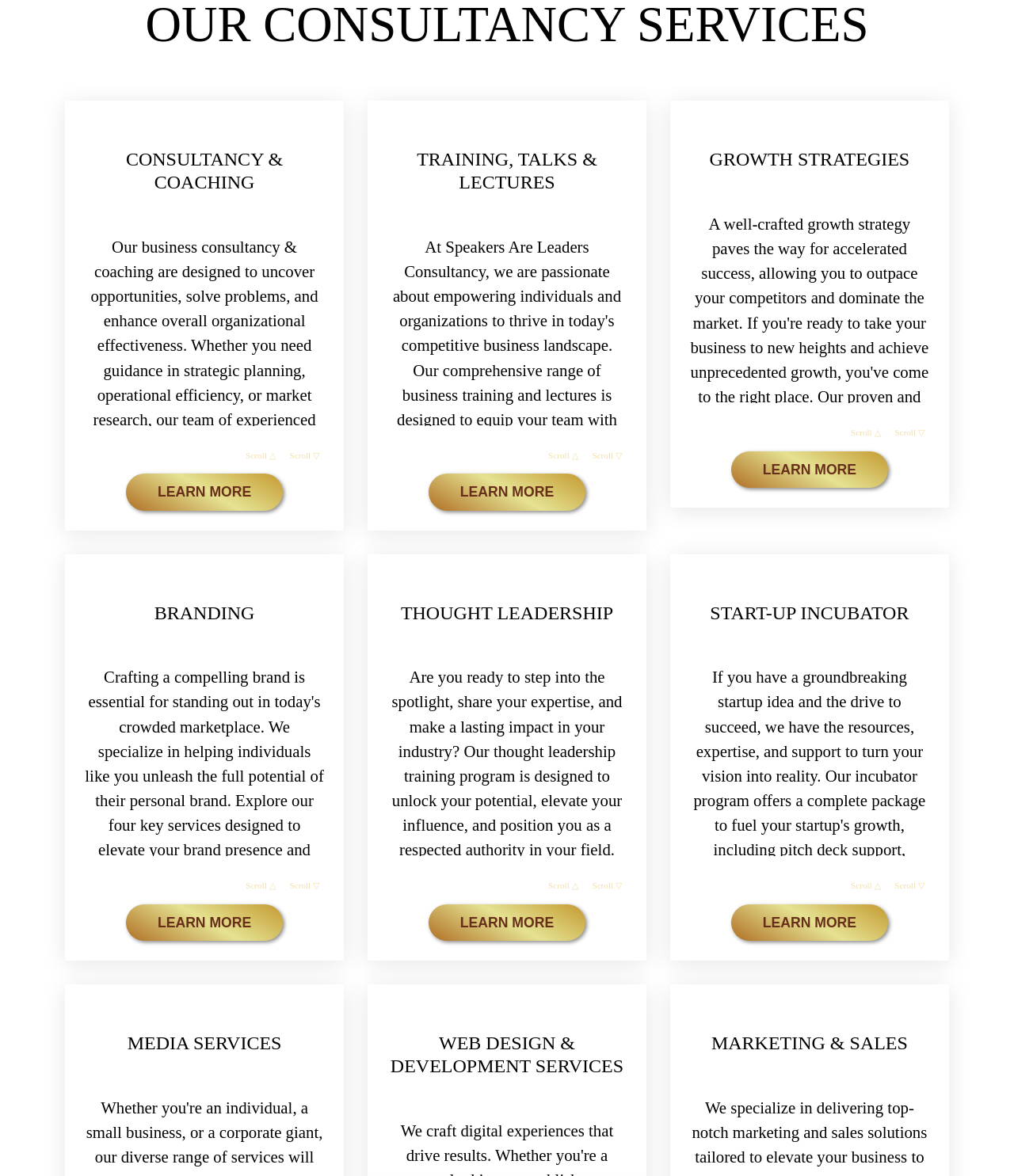Please identify the bounding box coordinates of the element that needs to be clicked to execute the following command: "Learn more about training, talks, and lectures". Provide the bounding box using four float numbers between 0 and 1, formatted as [left, top, right, bottom].

[0.423, 0.403, 0.577, 0.434]